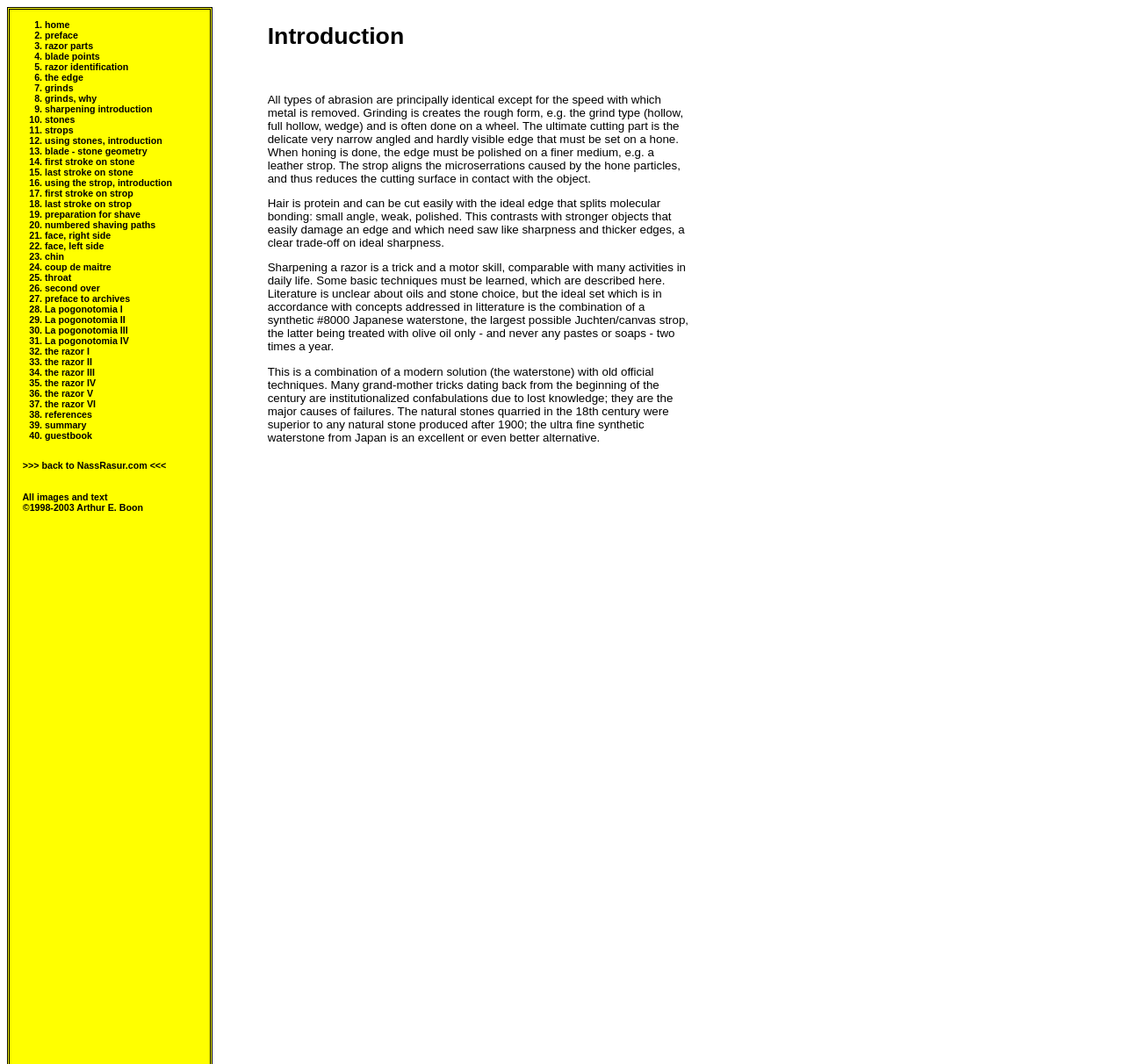What is the first link on the webpage?
Based on the image, respond with a single word or phrase.

home